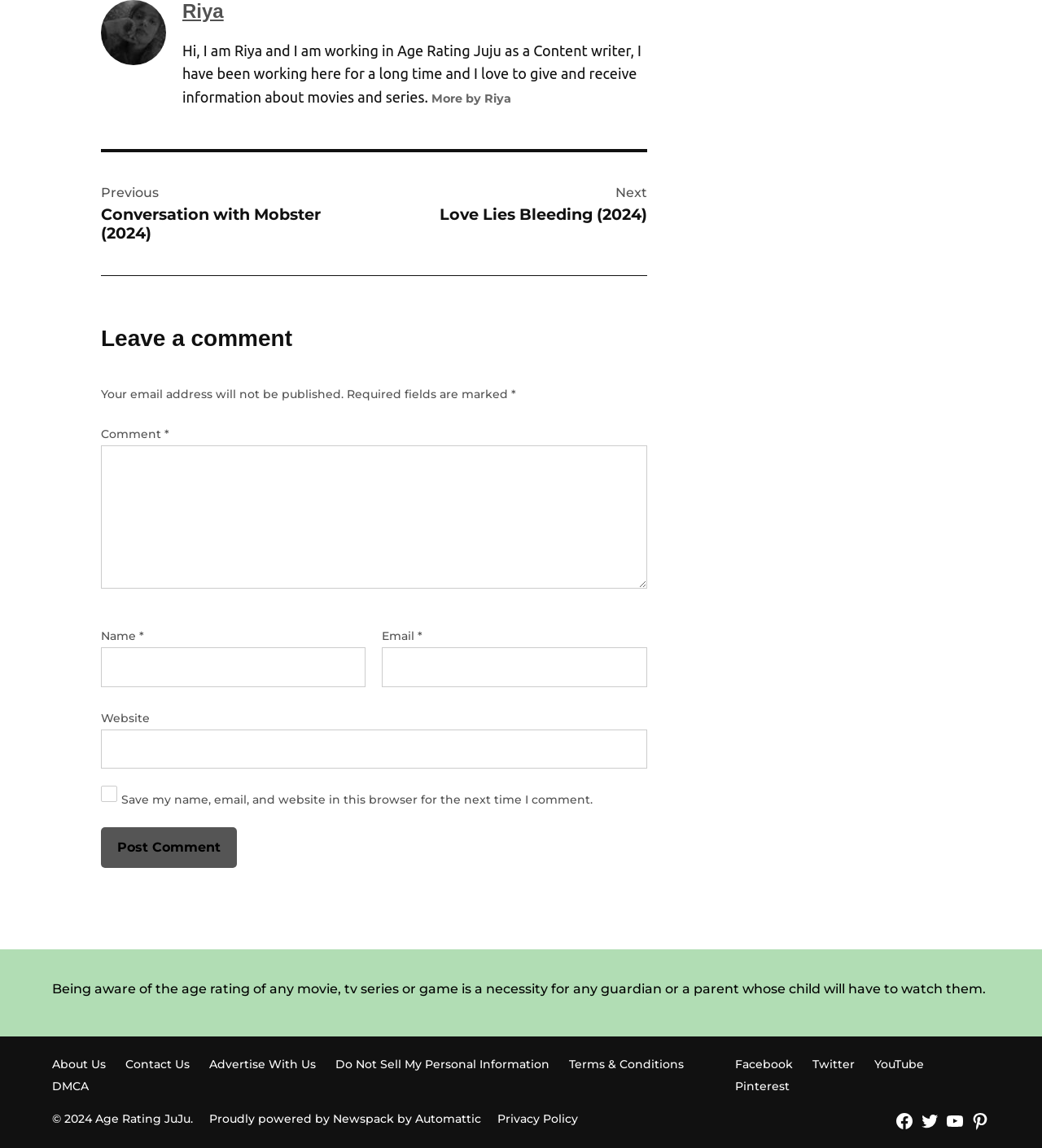Determine the bounding box coordinates of the region to click in order to accomplish the following instruction: "View previous post". Provide the coordinates as four float numbers between 0 and 1, specifically [left, top, right, bottom].

[0.097, 0.161, 0.328, 0.211]